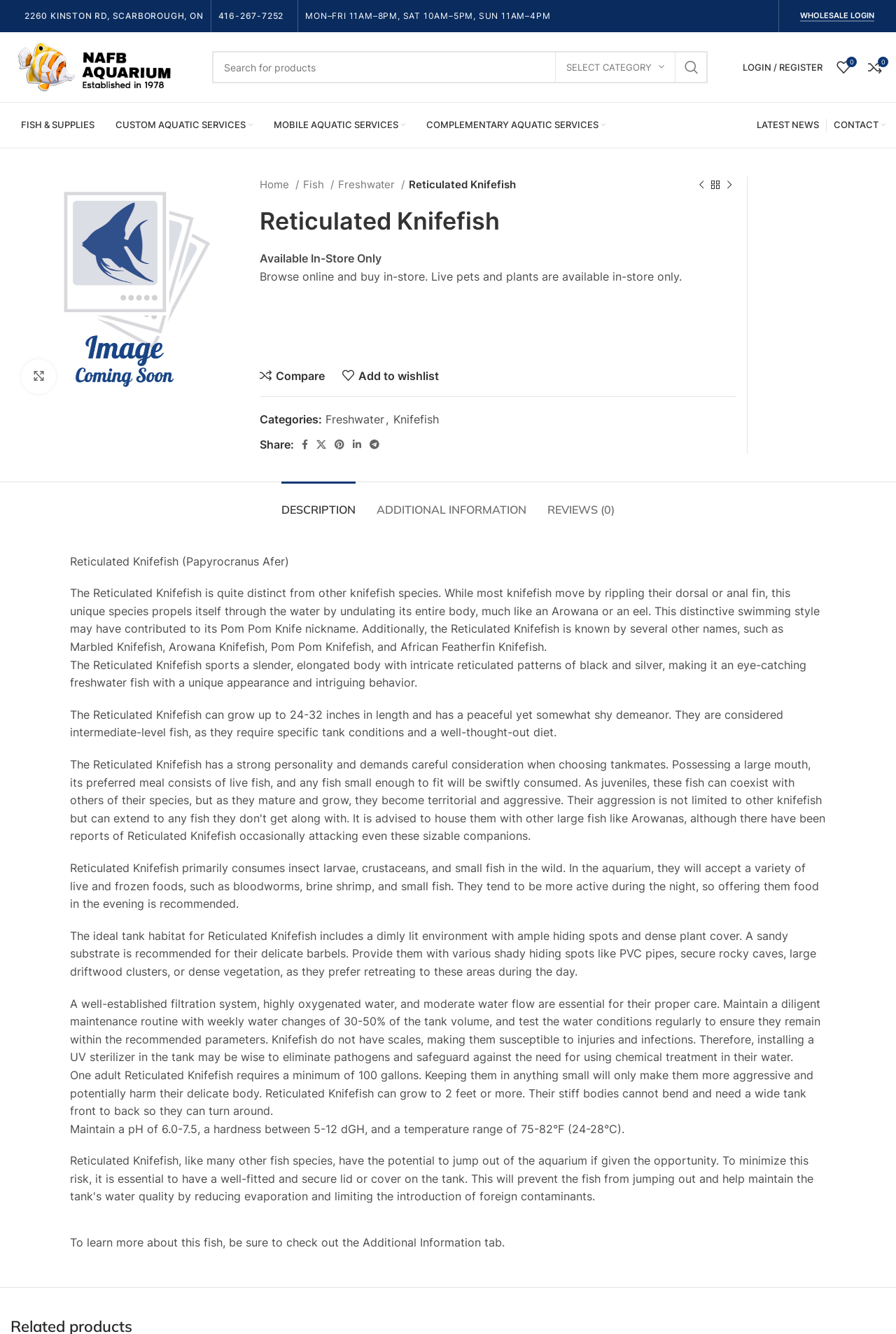Convey a detailed summary of the webpage, mentioning all key elements.

This webpage is about Reticulated Knifefish, a type of freshwater fish, and is part of the NAFB Aquarium website. At the top of the page, there is a navigation bar with links to the wholesale login, site logo, search bar, and login/register options. Below the navigation bar, there are links to the main categories, including Fish & Supplies, Custom Aquatic Services, Mobile Aquatic Services, and Complementary Aquatic Services.

The main content of the page is dedicated to the Reticulated Knifefish, with a heading and a figure of the fish. There is a breadcrumb navigation above the heading, showing the path from the home page to the current page. Below the heading, there is a description of the fish, including its availability, categories, and a share option.

The page also features a tab list with three tabs: Description, Additional Information, and Reviews. The Description tab is selected by default and provides detailed information about the Reticulated Knifefish, including its unique swimming style, appearance, behavior, diet, and tank habitat requirements. The text is divided into several paragraphs, making it easy to read and understand.

At the bottom of the page, there is a complementary section with a call-to-action to learn more about the fish. Overall, the webpage is well-organized and provides a wealth of information about the Reticulated Knifefish, making it a valuable resource for aquarium enthusiasts.